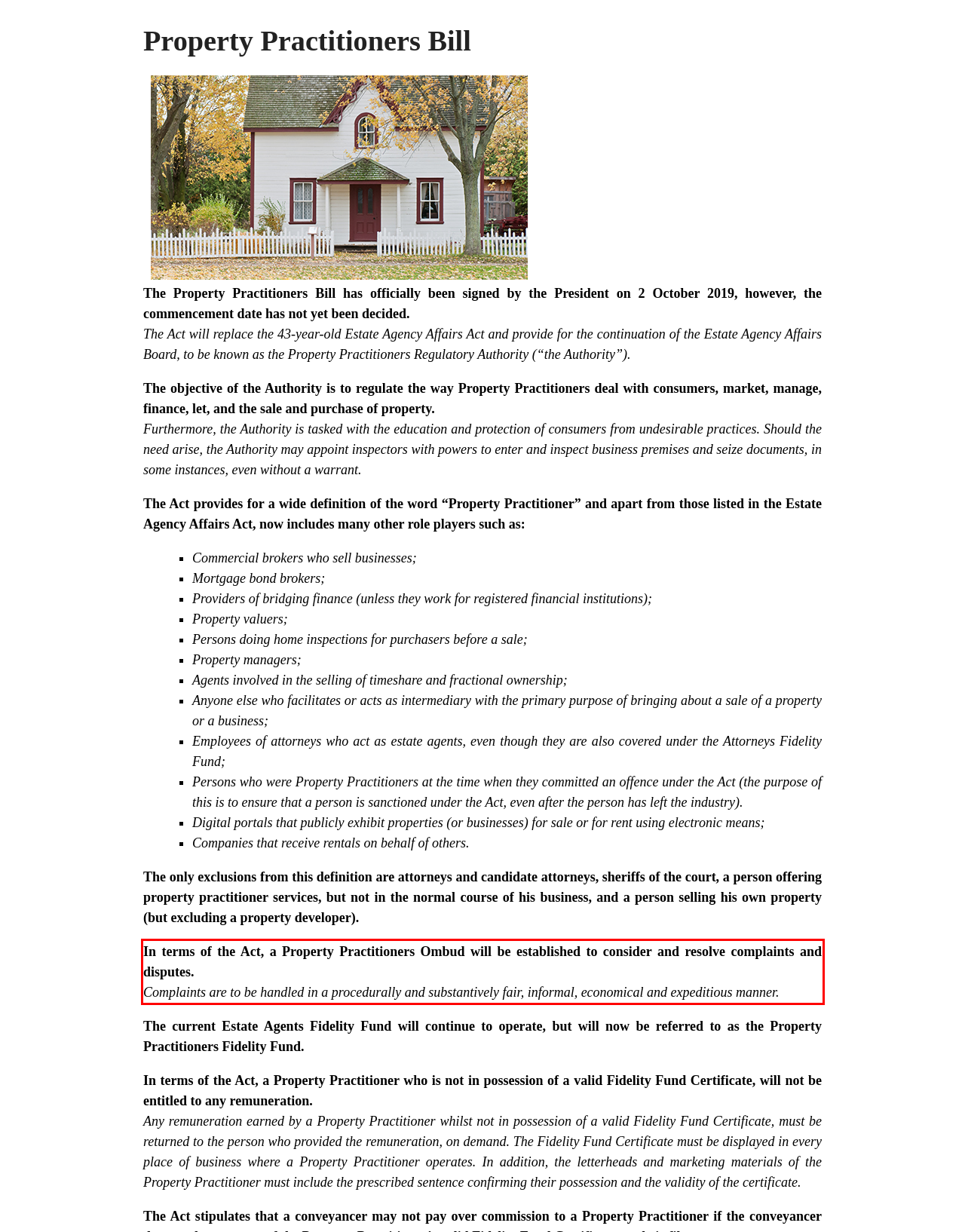Please take the screenshot of the webpage, find the red bounding box, and generate the text content that is within this red bounding box.

In terms of the Act, a Property Practitioners Ombud will be established to consider and resolve complaints and disputes. Complaints are to be handled in a procedurally and substantively fair, informal, economical and expeditious manner.